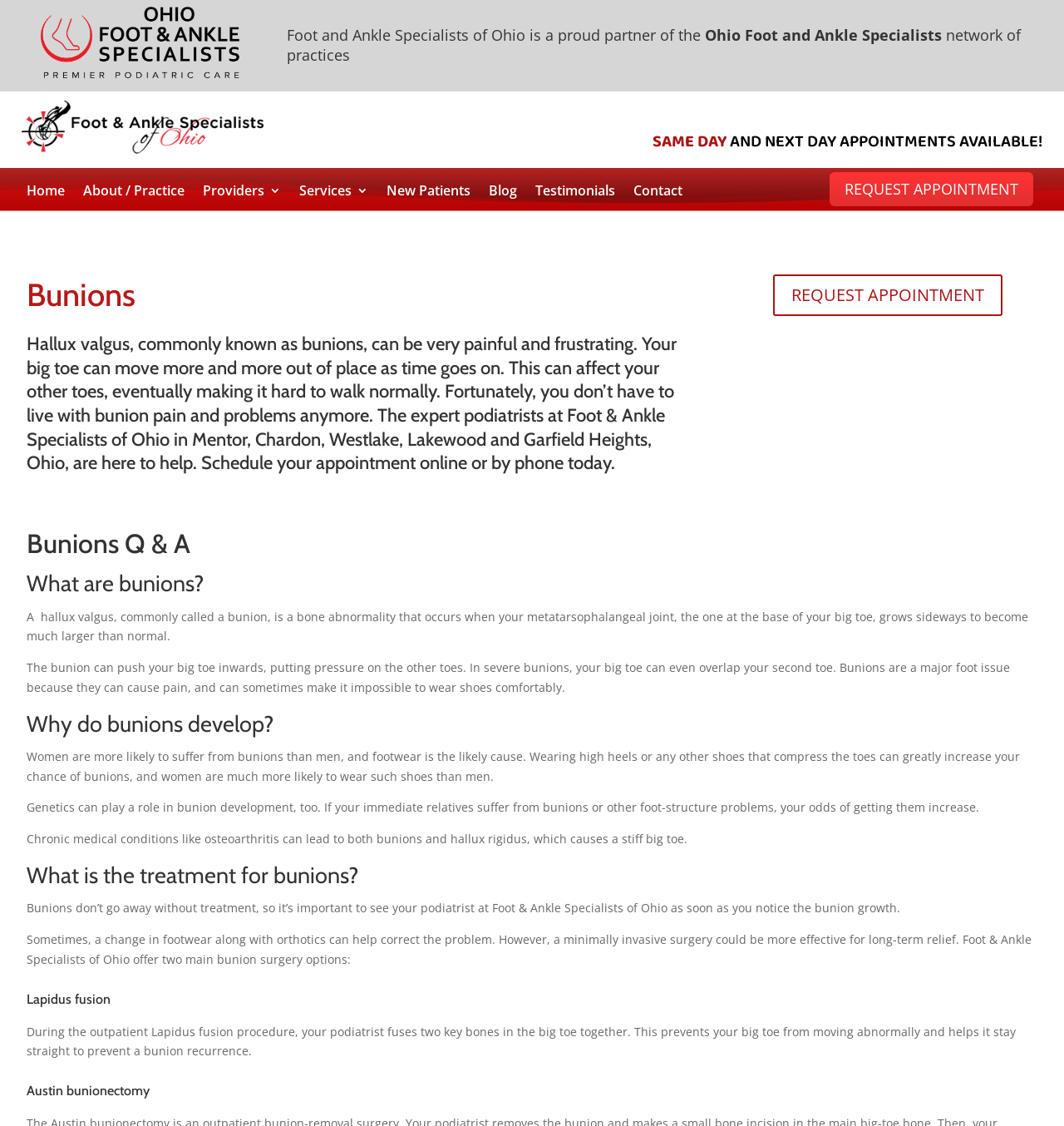Can you identify the bounding box coordinates of the clickable region needed to carry out this instruction: 'Click the 'About / Practice' link'? The coordinates should be four float numbers within the range of 0 to 1, stated as [left, top, right, bottom].

[0.078, 0.164, 0.173, 0.18]